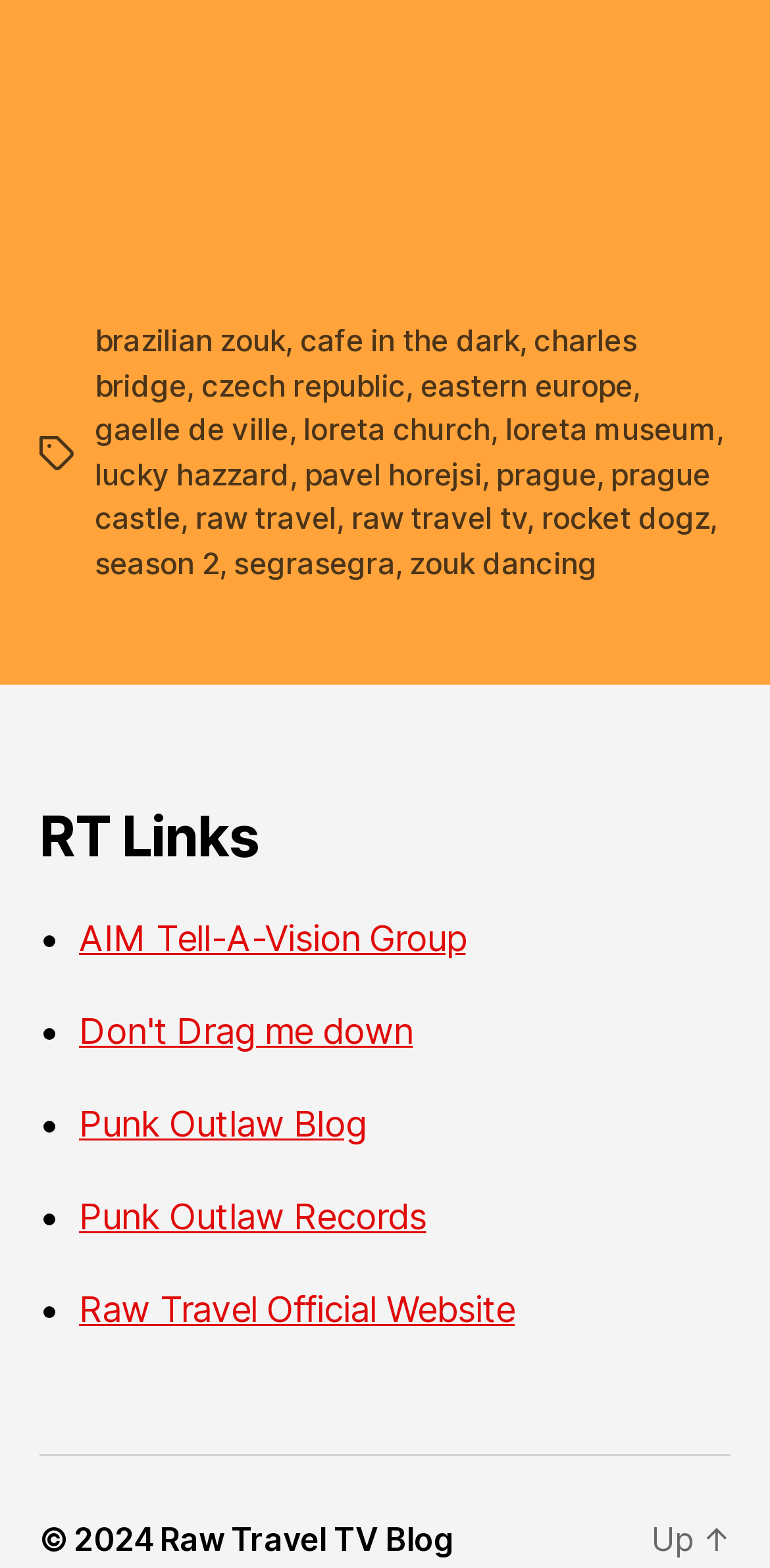Please find the bounding box for the UI component described as follows: "prague".

[0.645, 0.29, 0.774, 0.314]